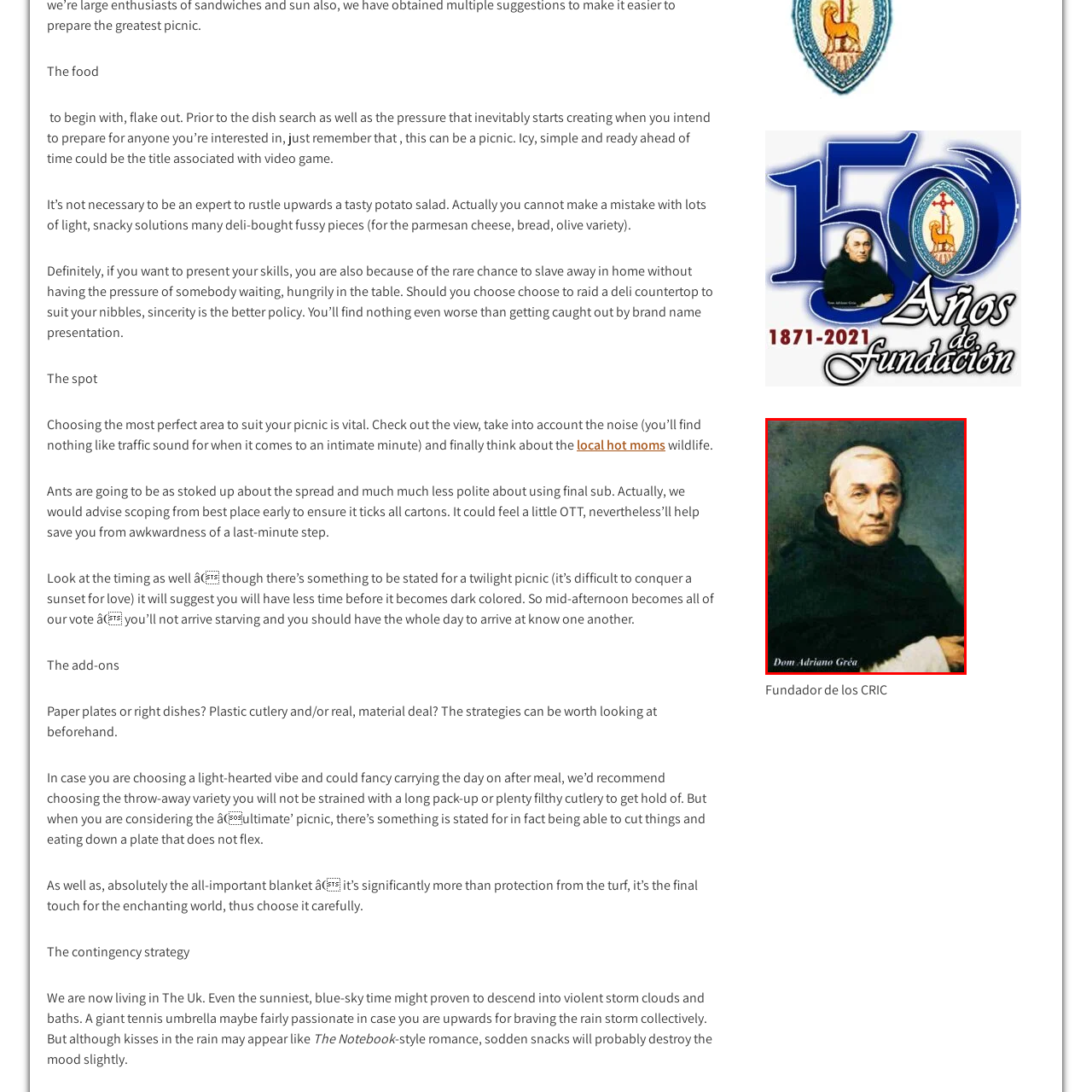What is the tone of Dom Adrián Gréa's expression?
Please analyze the image within the red bounding box and respond with a detailed answer to the question.

The caption describes Dom Adrián Gréa's expression as 'solemn', which indicates a serious and dignified tone.